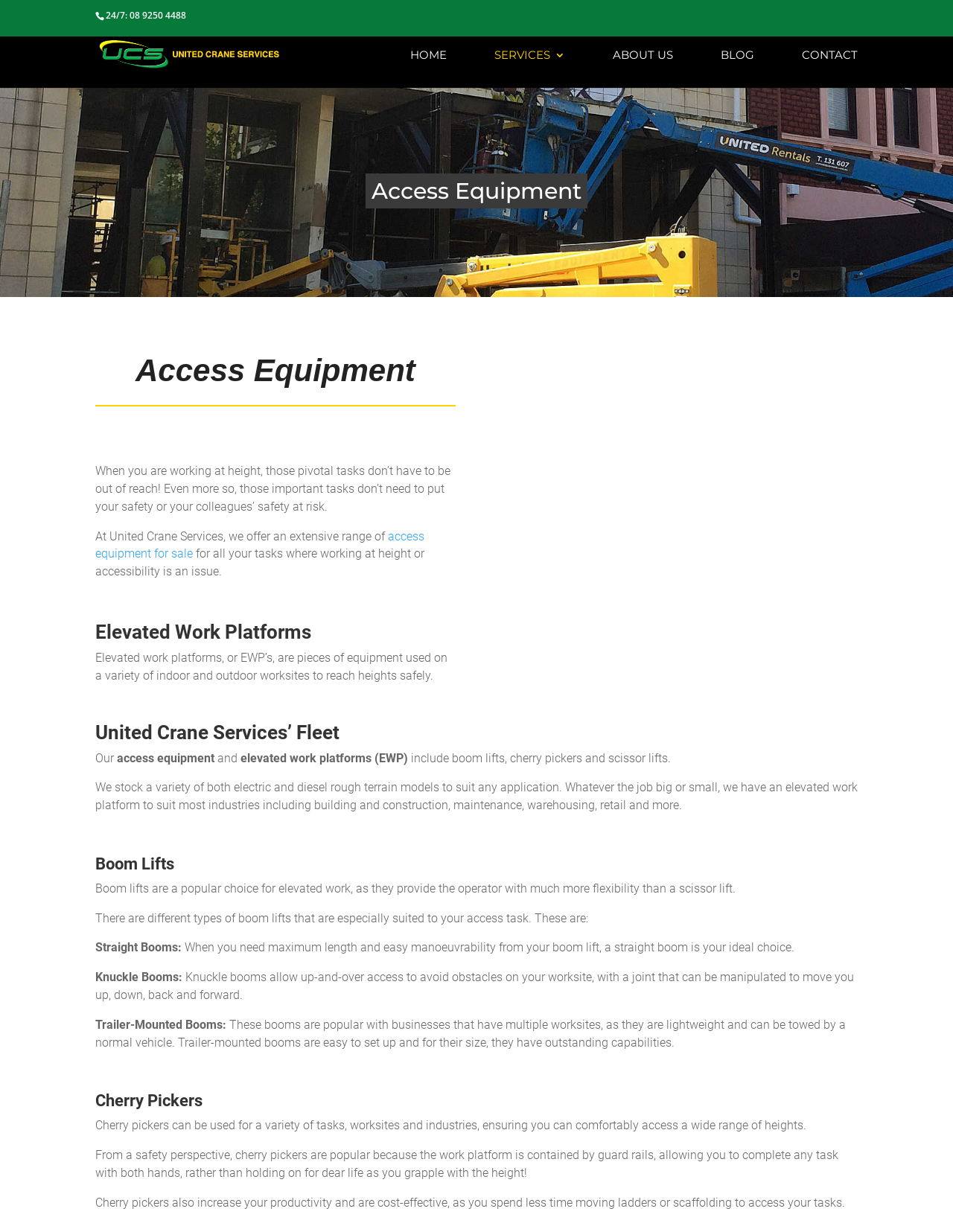Identify the bounding box coordinates for the UI element described as: "About Us". The coordinates should be provided as four floats between 0 and 1: [left, top, right, bottom].

[0.643, 0.04, 0.706, 0.071]